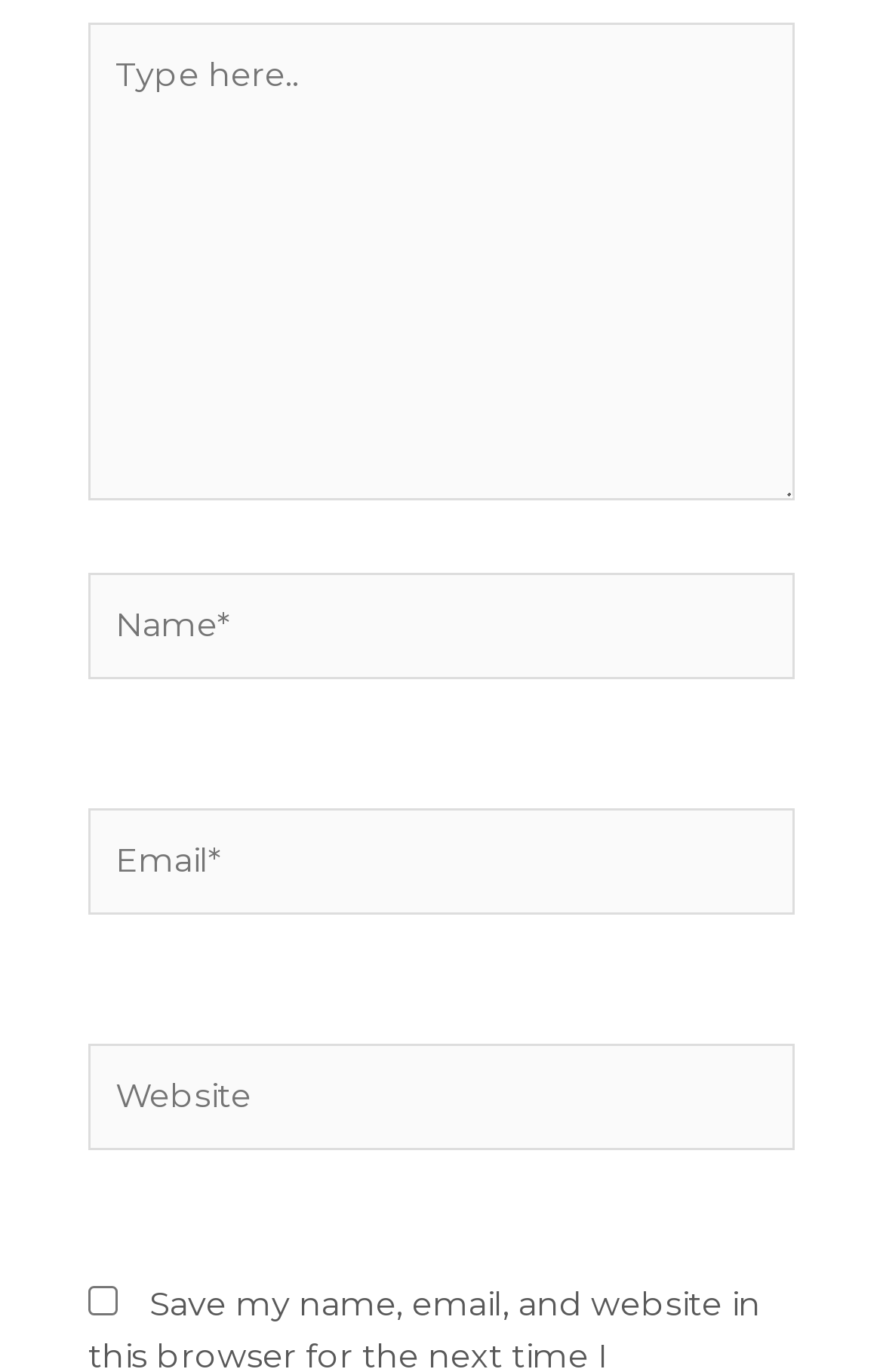What is the purpose of the checkbox?
Based on the image, respond with a single word or phrase.

Save comment info